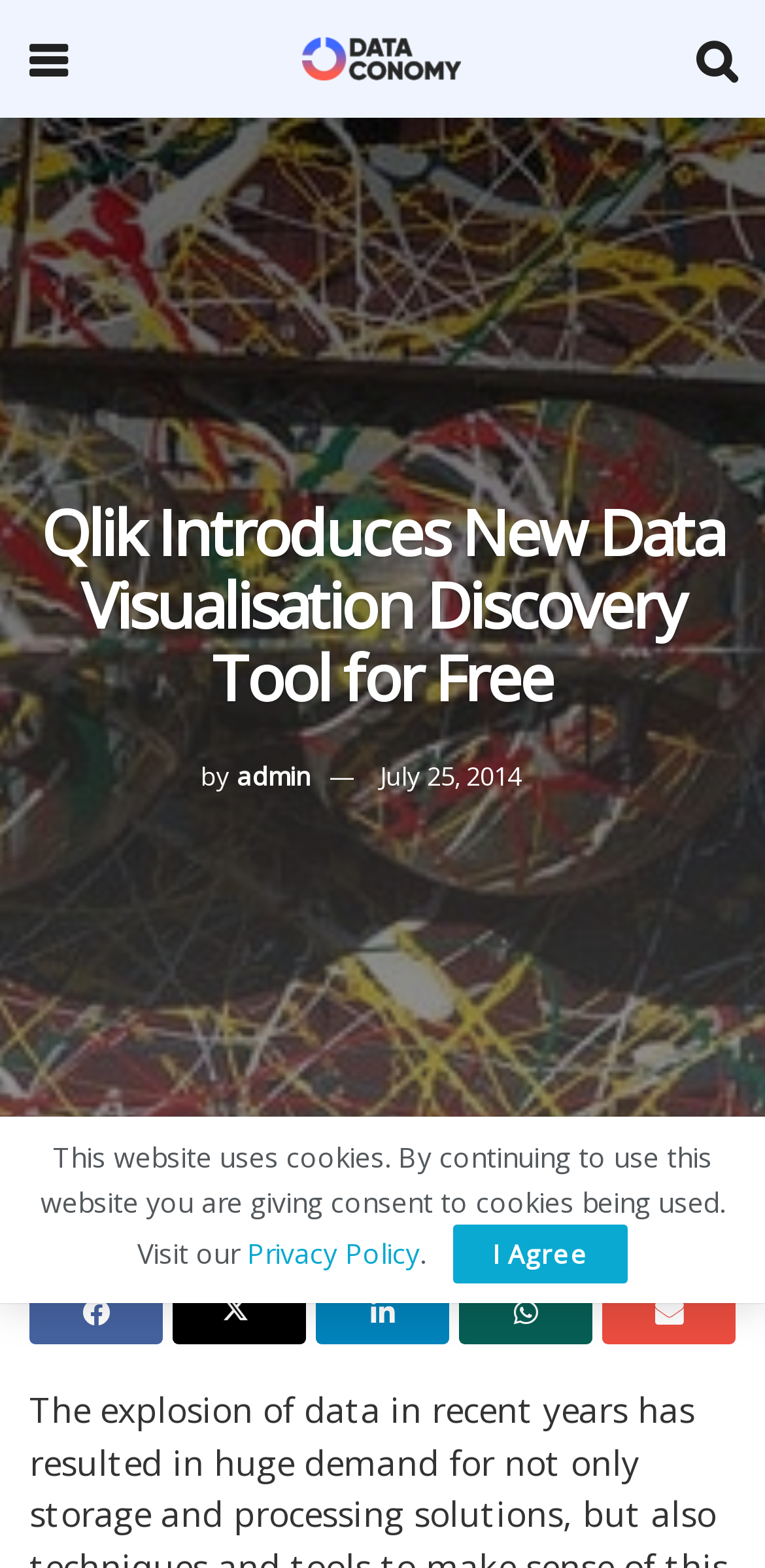What is the name of the website?
Use the information from the screenshot to give a comprehensive response to the question.

The name of the website can be found in the top-left corner of the webpage, where it says 'Dataconomy' in a logo format, which is also a link.